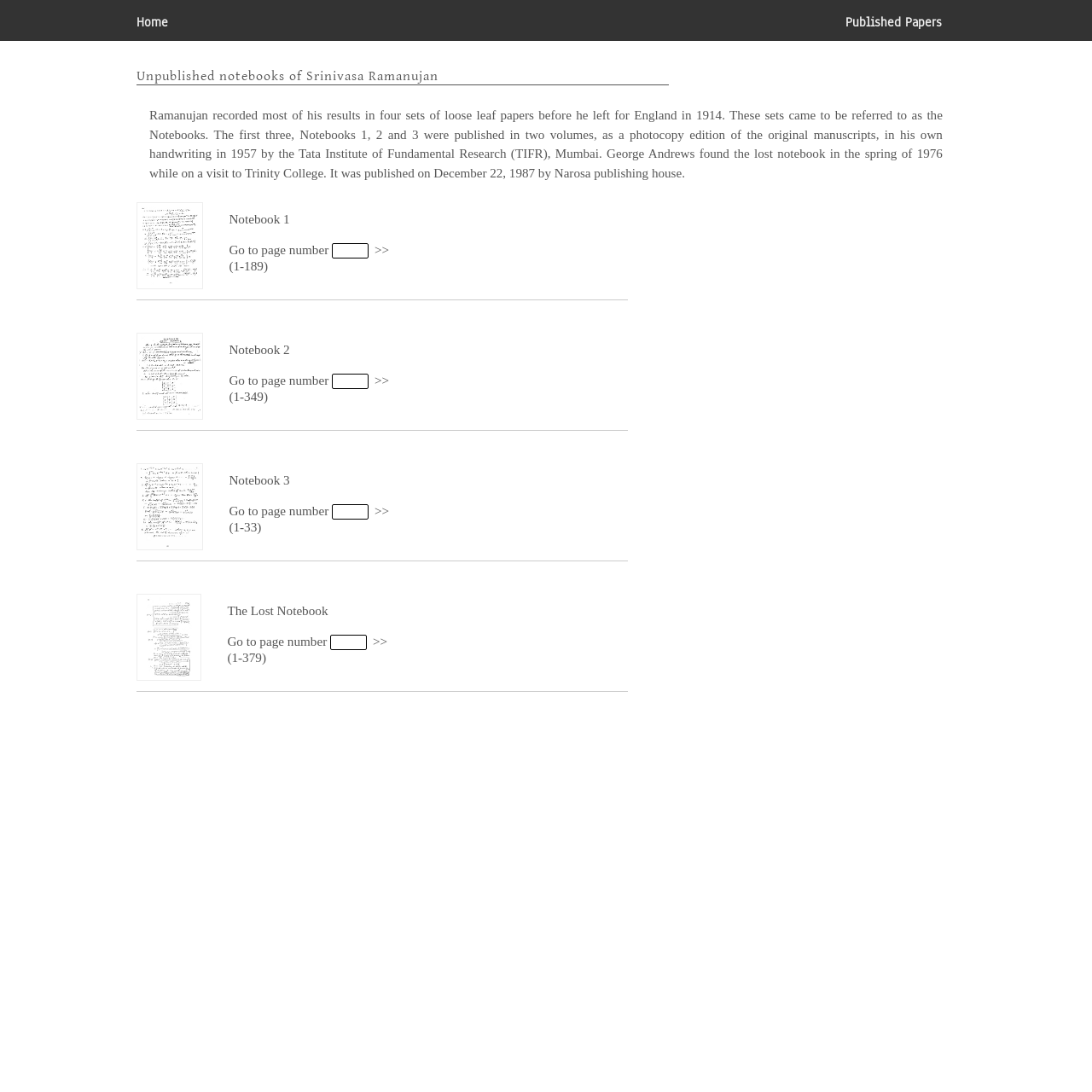Provide the bounding box coordinates for the area that should be clicked to complete the instruction: "Enter page number".

[0.304, 0.222, 0.338, 0.237]